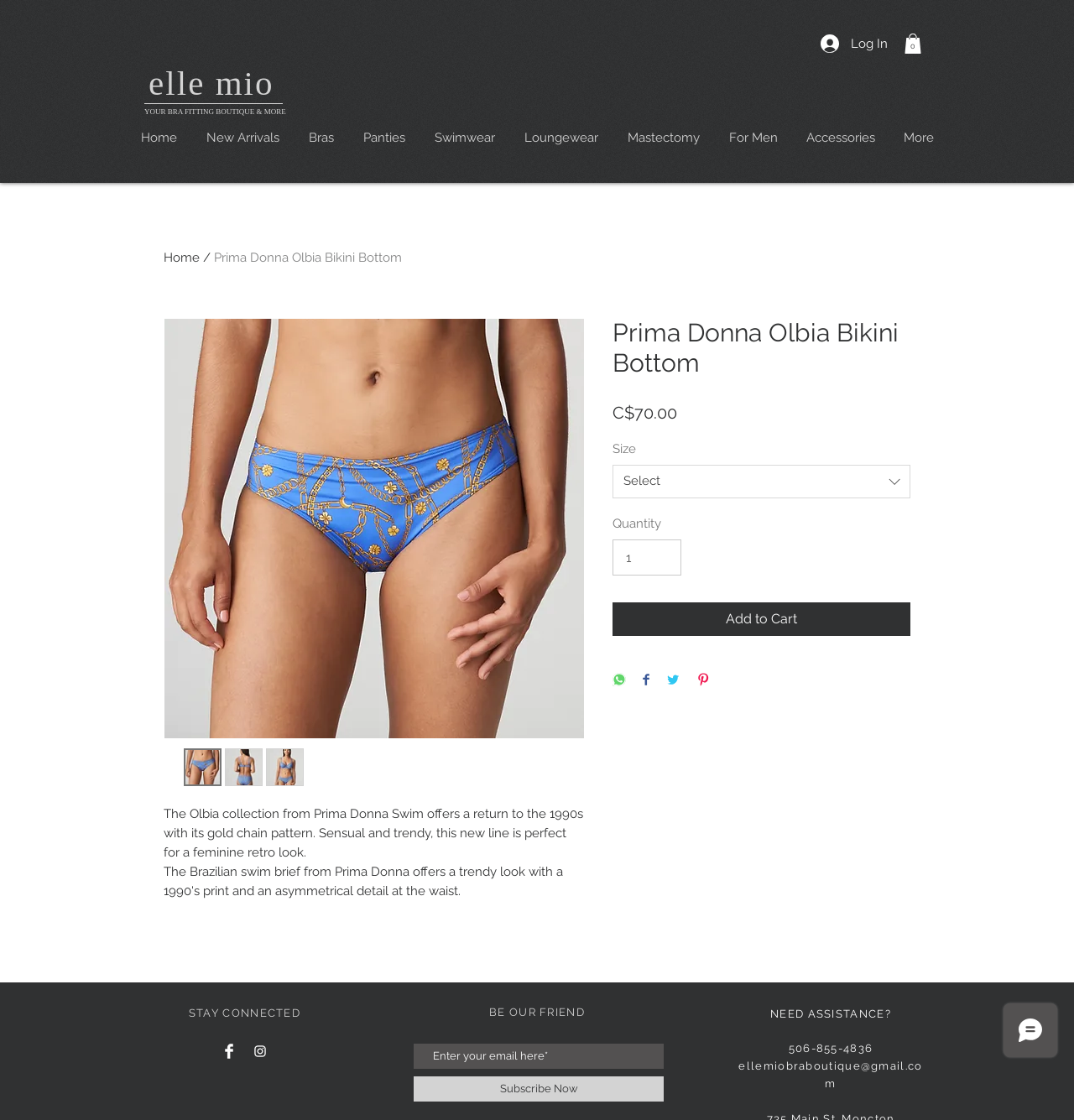Find the bounding box coordinates for the HTML element described in this sentence: "Select". Provide the coordinates as four float numbers between 0 and 1, in the format [left, top, right, bottom].

[0.57, 0.415, 0.848, 0.445]